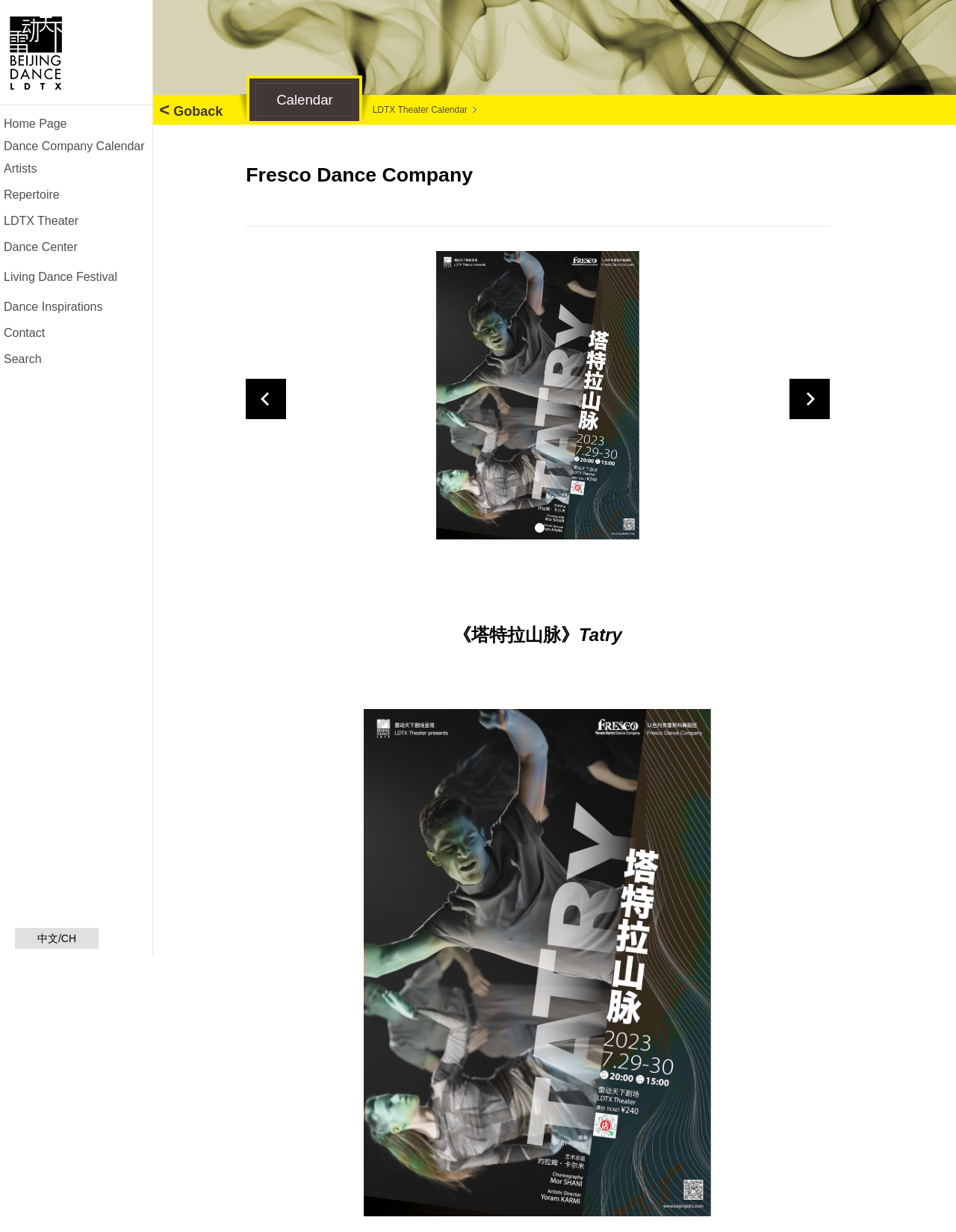Please find the bounding box coordinates for the clickable element needed to perform this instruction: "Click on Latest News".

None